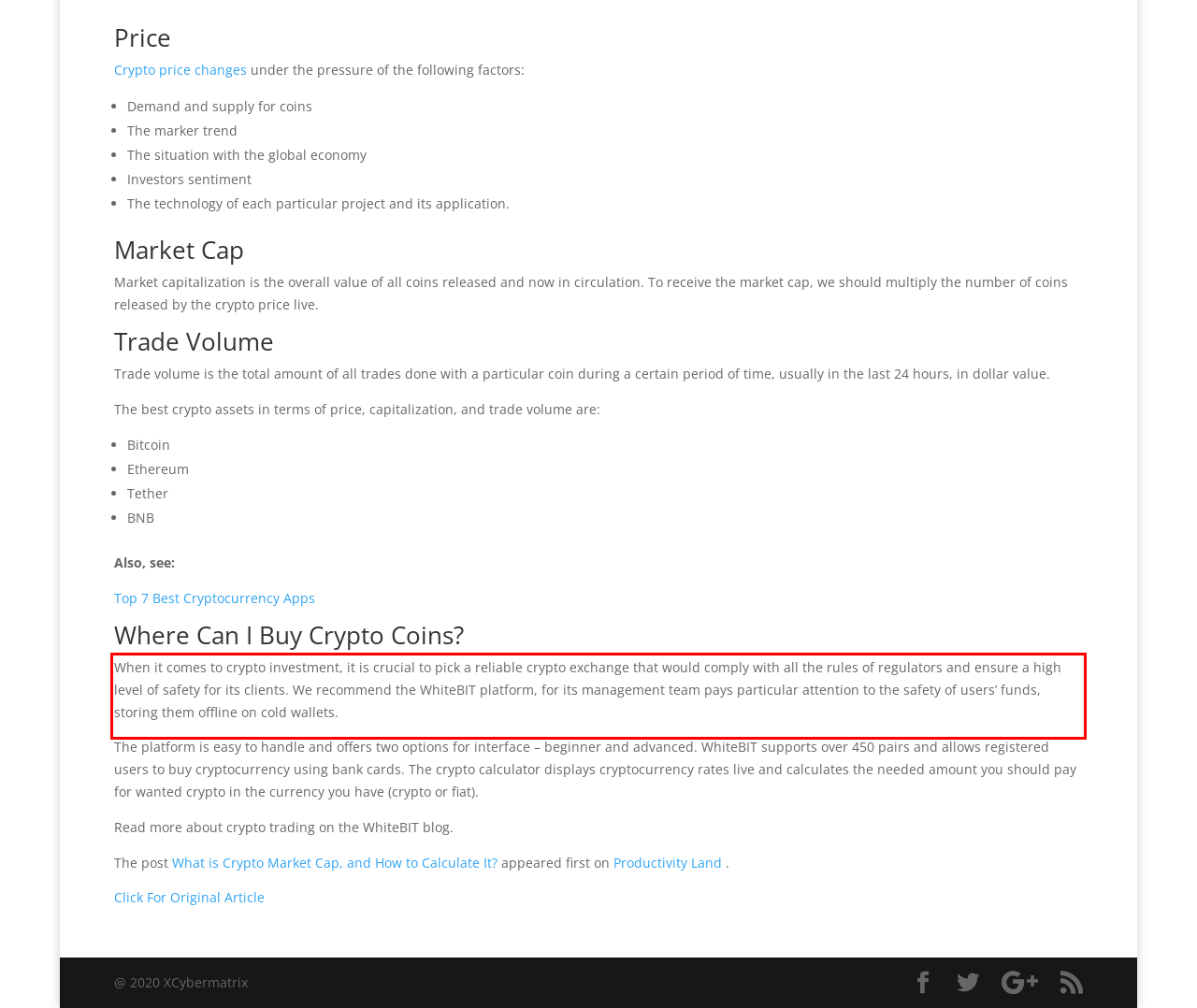Using the provided screenshot of a webpage, recognize the text inside the red rectangle bounding box by performing OCR.

When it comes to crypto investment, it is crucial to pick a reliable crypto exchange that would comply with all the rules of regulators and ensure a high level of safety for its clients. We recommend the WhiteBIT platform, for its management team pays particular attention to the safety of users’ funds, storing them offline on cold wallets.